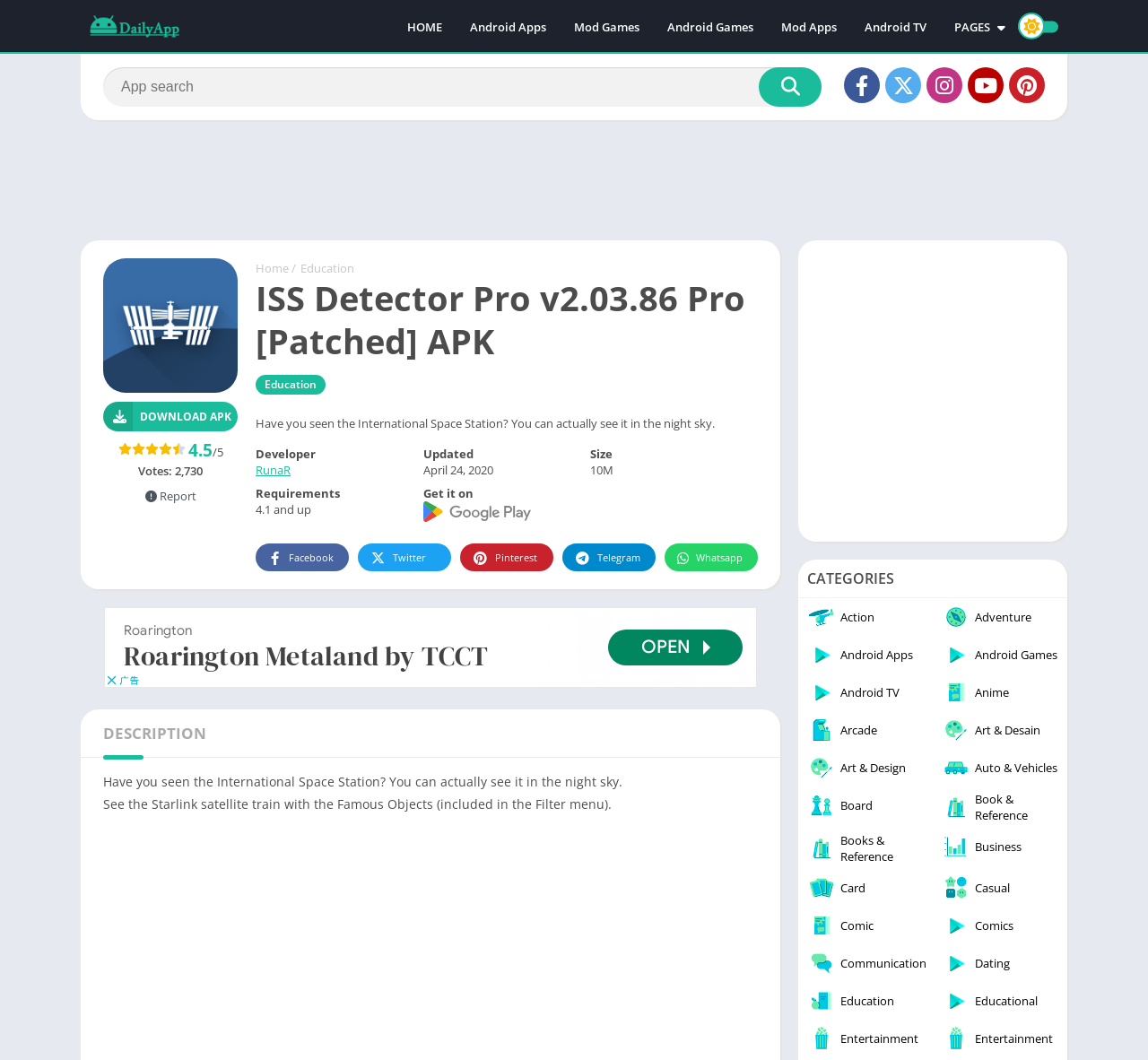Please identify the coordinates of the bounding box that should be clicked to fulfill this instruction: "Search for an app".

[0.09, 0.063, 0.716, 0.101]